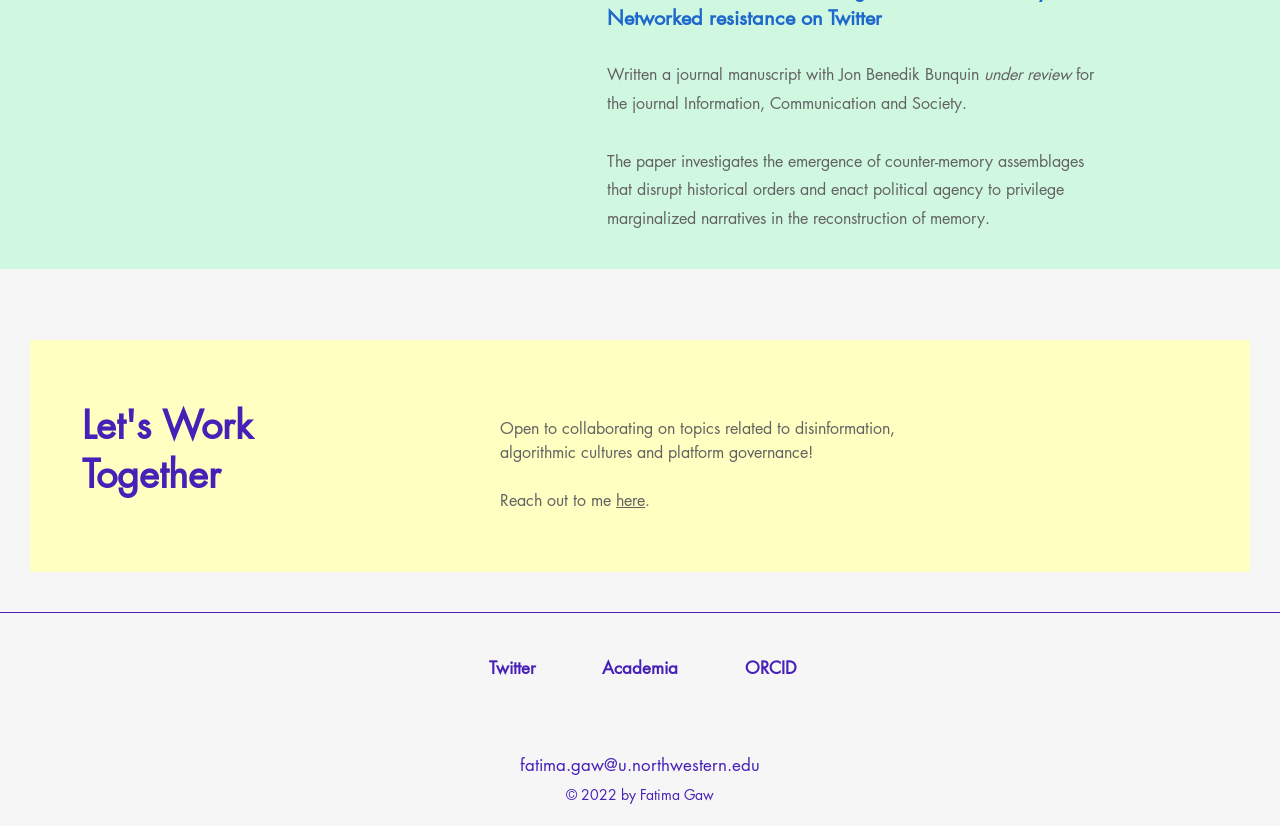What is the status of the author's journal manuscript?
Give a detailed and exhaustive answer to the question.

The text 'under review' is located at [0.769, 0.078, 0.84, 0.103], indicating that the author's journal manuscript is currently under review.